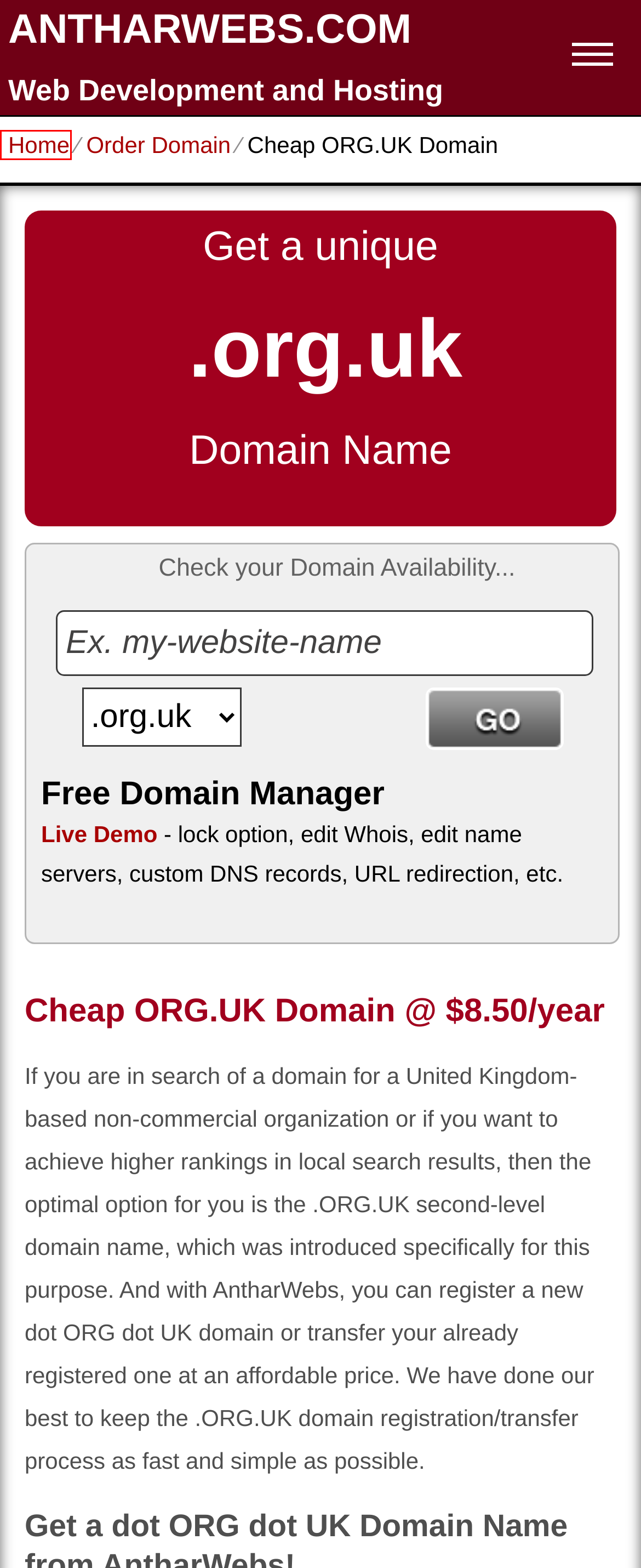Analyze the given webpage screenshot and identify the UI element within the red bounding box. Select the webpage description that best matches what you expect the new webpage to look like after clicking the element. Here are the candidates:
A. What Does Virtual Private Servers Hosting Denote?
B. Videos
C. Advanced Features
D. Shared Hosting offers | AntharWebs
E. Hosting Articles
F. Shared Hosting Unmasked
G. Order Domain
H. Terms and Conditions | antharwebs.com

D